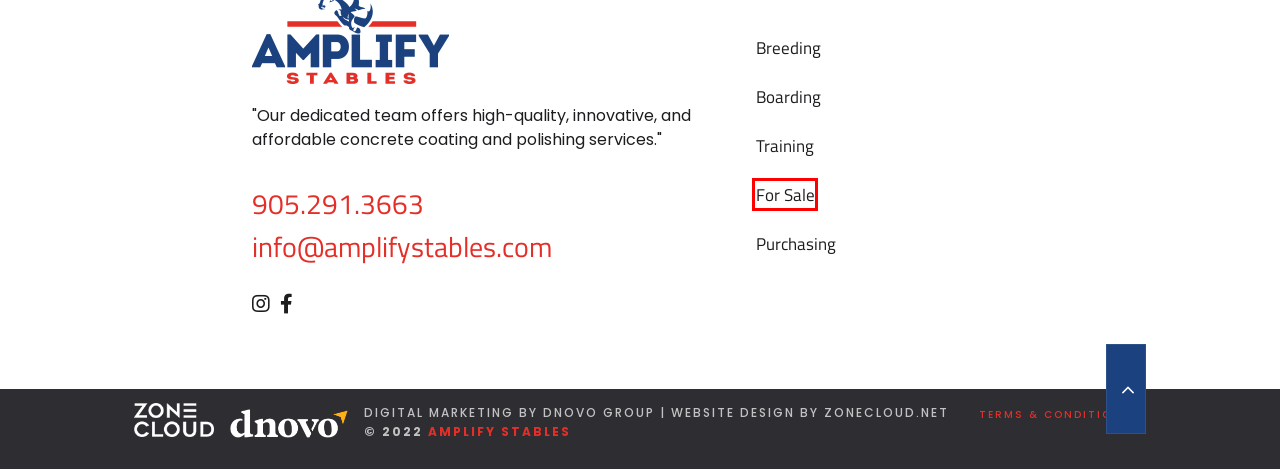You are given a screenshot of a webpage with a red rectangle bounding box. Choose the best webpage description that matches the new webpage after clicking the element in the bounding box. Here are the candidates:
A. TERMS & CONDITIONS - Amplify Stables
B. Horse Training Toronto | Amplify Stables
C. Horse Breeding Toronto, GTA | Amplify Stables
D. Horses for Sale Caledon, GTA | Amplify Stables
E. Buying Horses Caledon, GTA | Amplify Stables
F. Horse Boarding in Toronto | Caledon - Amplify Stables
G. Contact Amplify Stables
H. Horse Stables Toronto | Amplify Stables

D